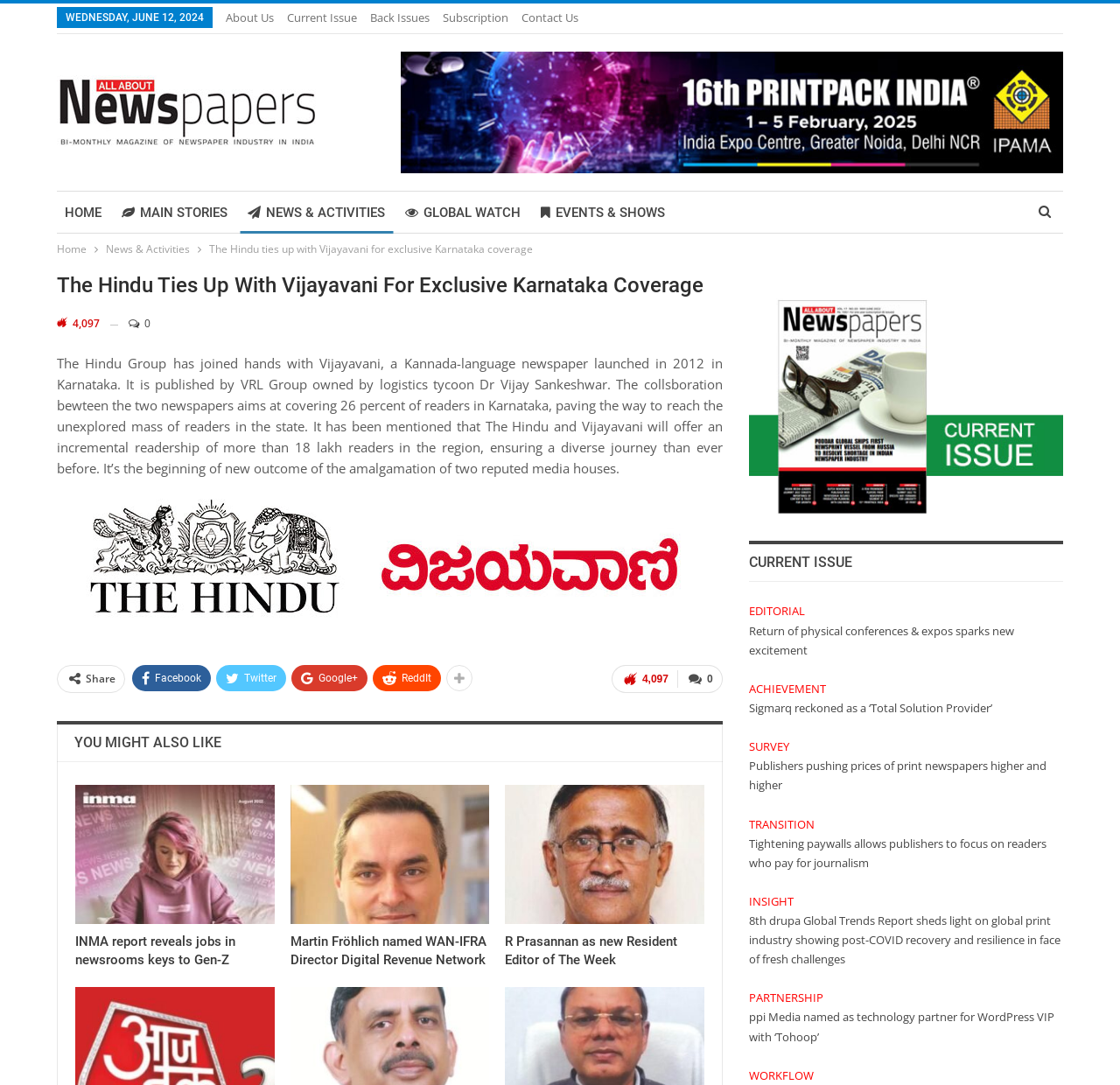Extract the main title from the webpage and generate its text.

The Hindu Ties Up With Vijayavani For Exclusive Karnataka Coverage